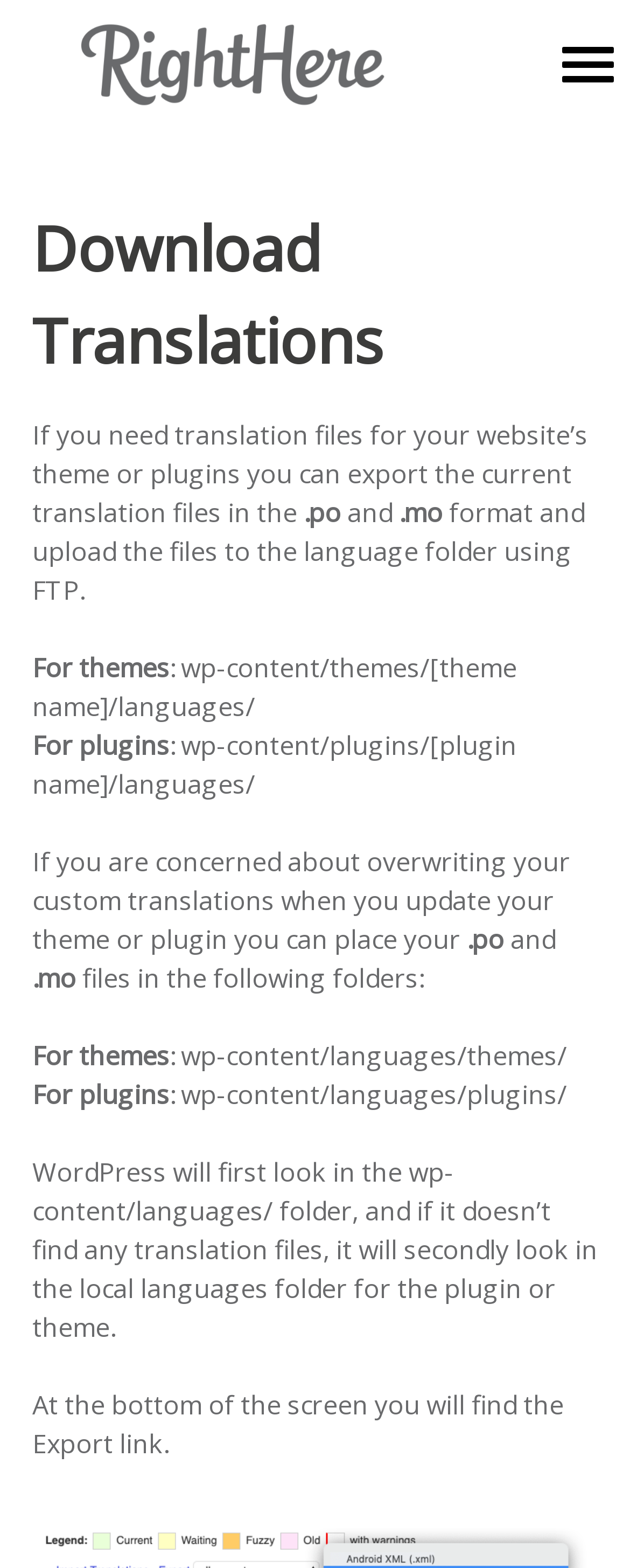Where is the Export link located?
Based on the screenshot, provide your answer in one word or phrase.

At the bottom of the screen